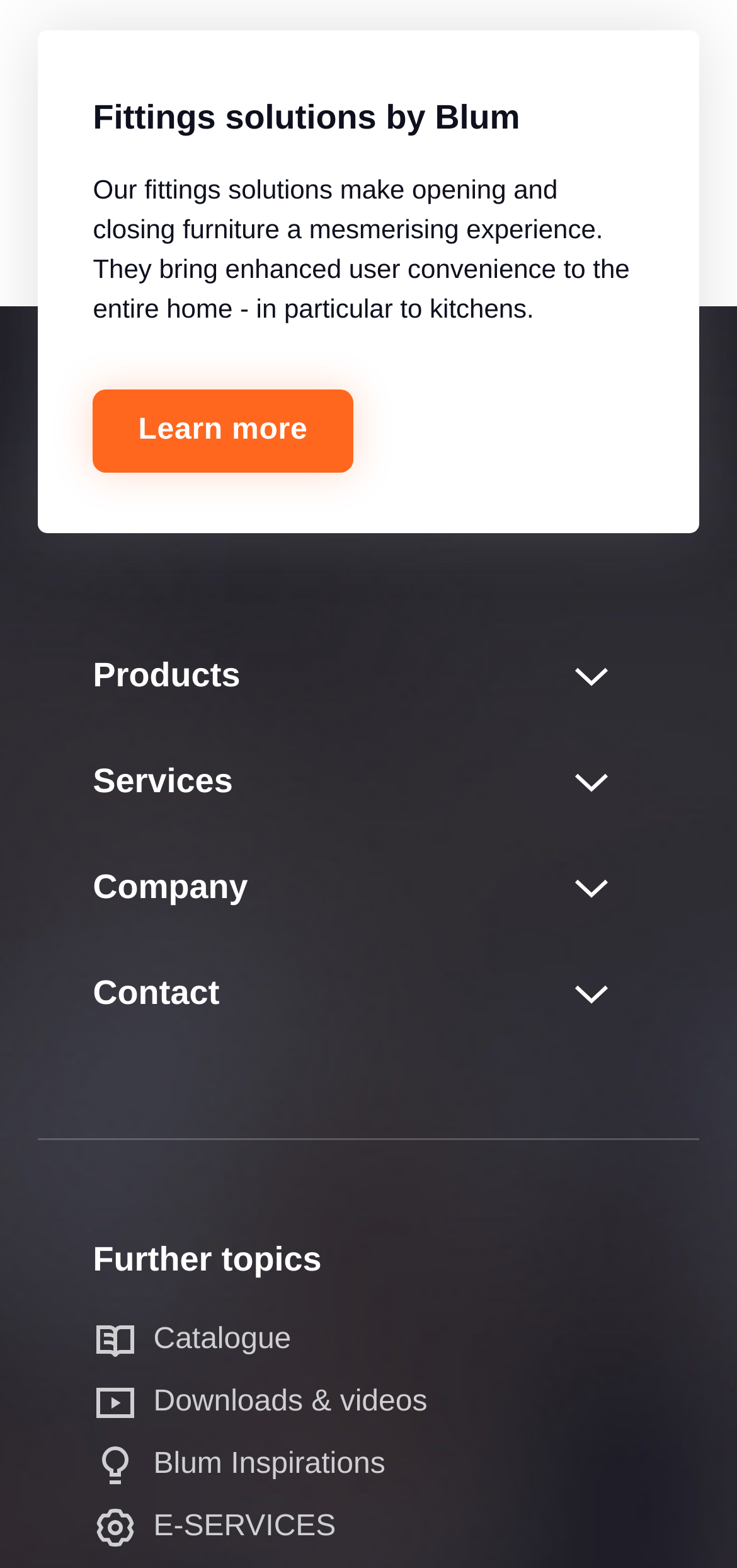Find the bounding box coordinates of the element I should click to carry out the following instruction: "Download Blum's catalogue".

[0.208, 0.844, 0.395, 0.864]